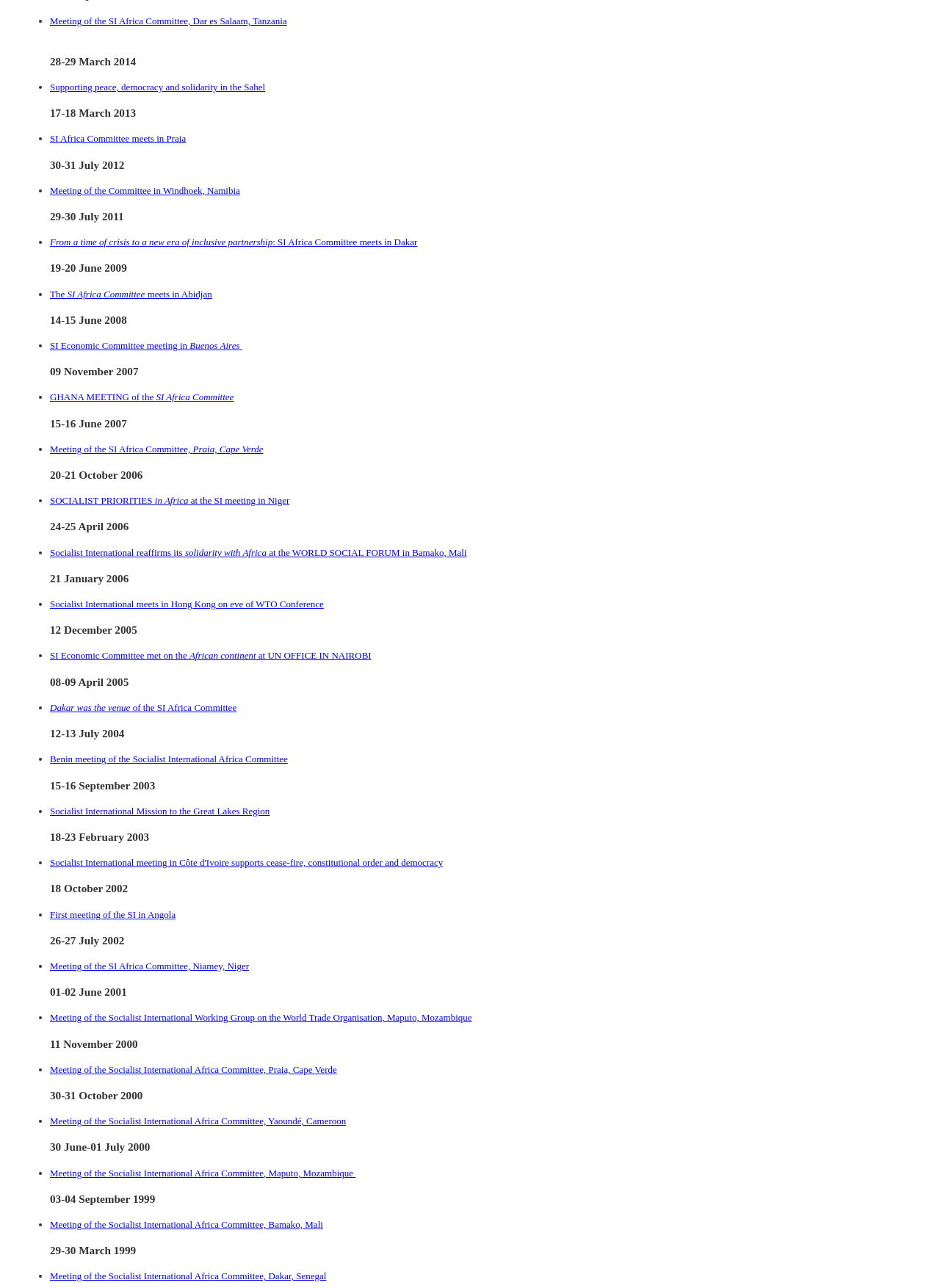Determine the bounding box coordinates of the clickable region to follow the instruction: "Click the link 'From a time of crisis to a new era of inclusive partnership: SI Africa Committee meets in Dakar'".

[0.053, 0.184, 0.444, 0.192]